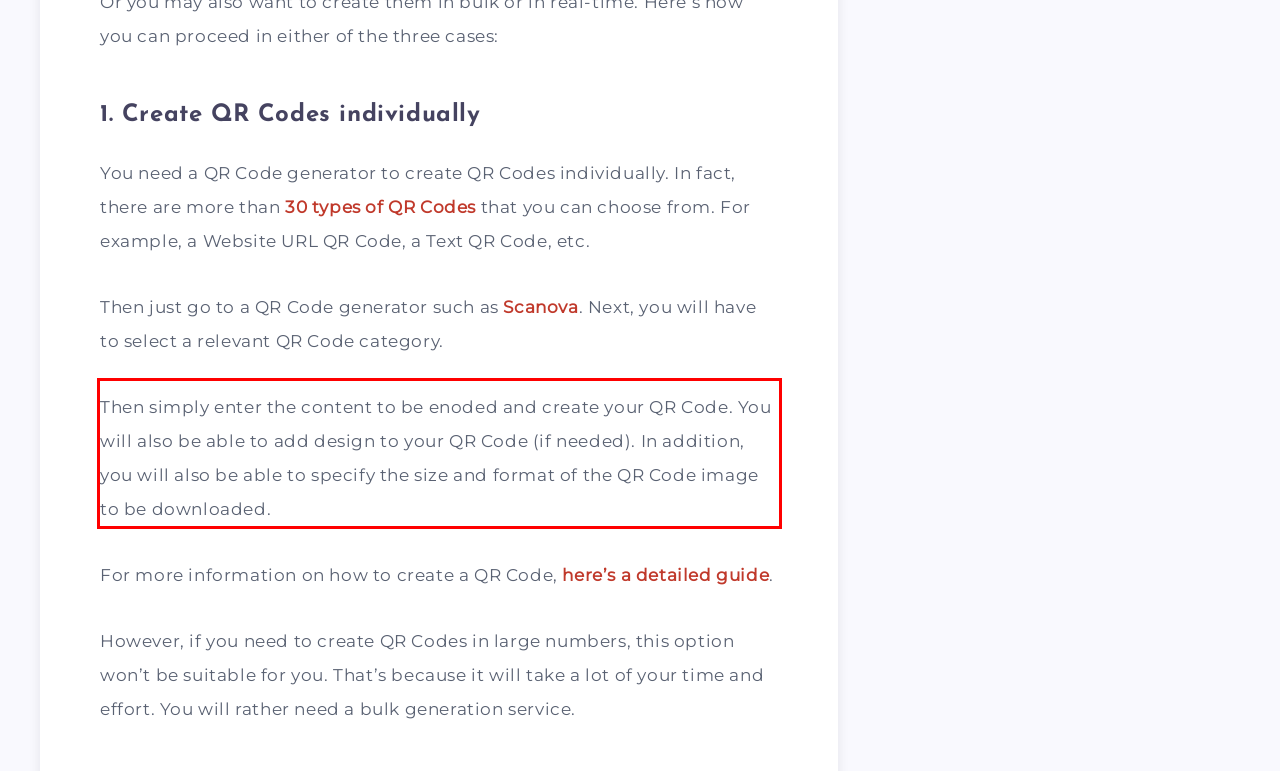Examine the webpage screenshot and use OCR to recognize and output the text within the red bounding box.

Then simply enter the content to be enoded and create your QR Code. You will also be able to add design to your QR Code (if needed). In addition, you will also be able to specify the size and format of the QR Code image to be downloaded.